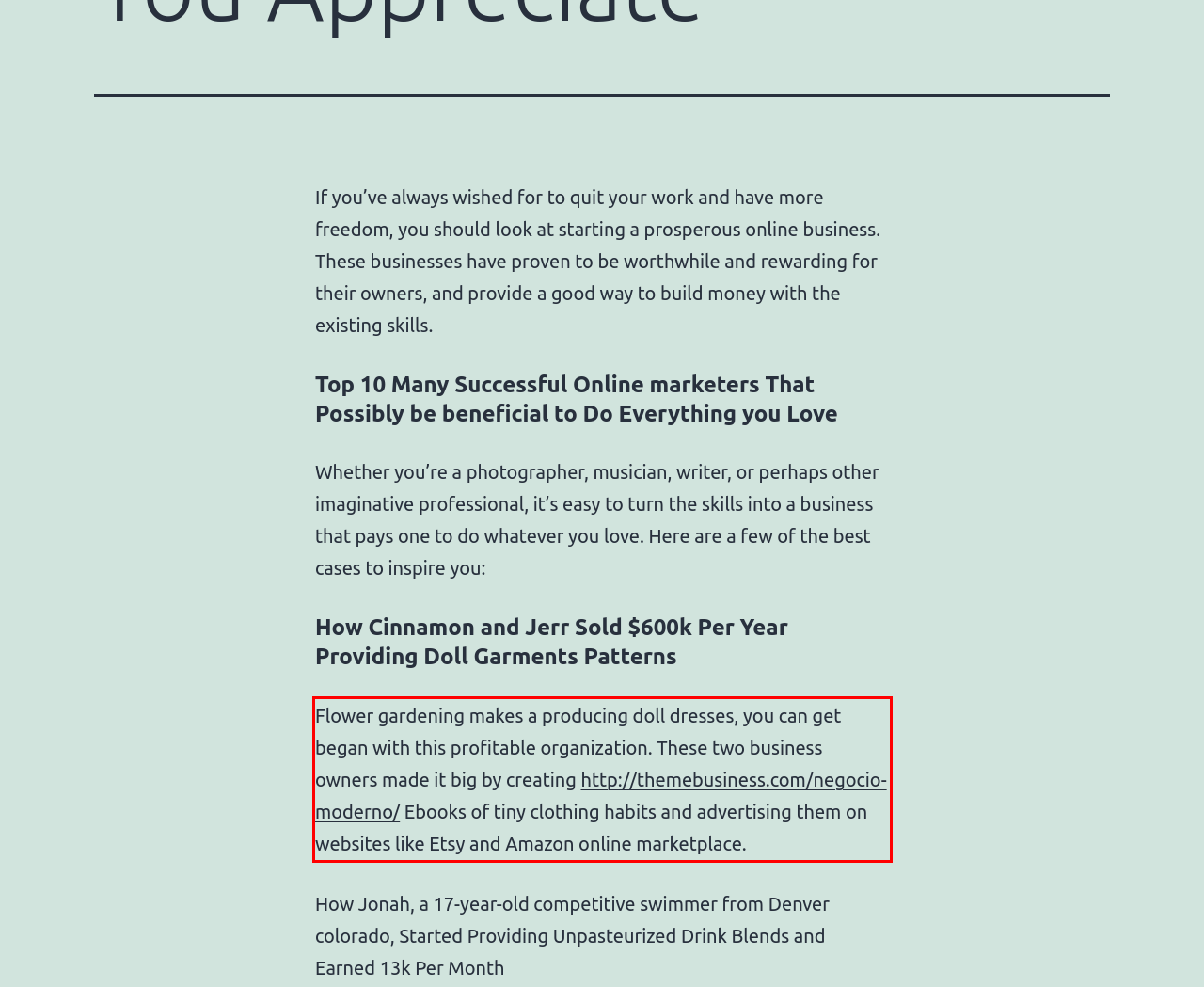Please extract the text content from the UI element enclosed by the red rectangle in the screenshot.

Flower gardening makes a producing doll dresses, you can get began with this profitable organization. These two business owners made it big by creating http://themebusiness.com/negocio-moderno/ Ebooks of tiny clothing habits and advertising them on websites like Etsy and Amazon online marketplace.